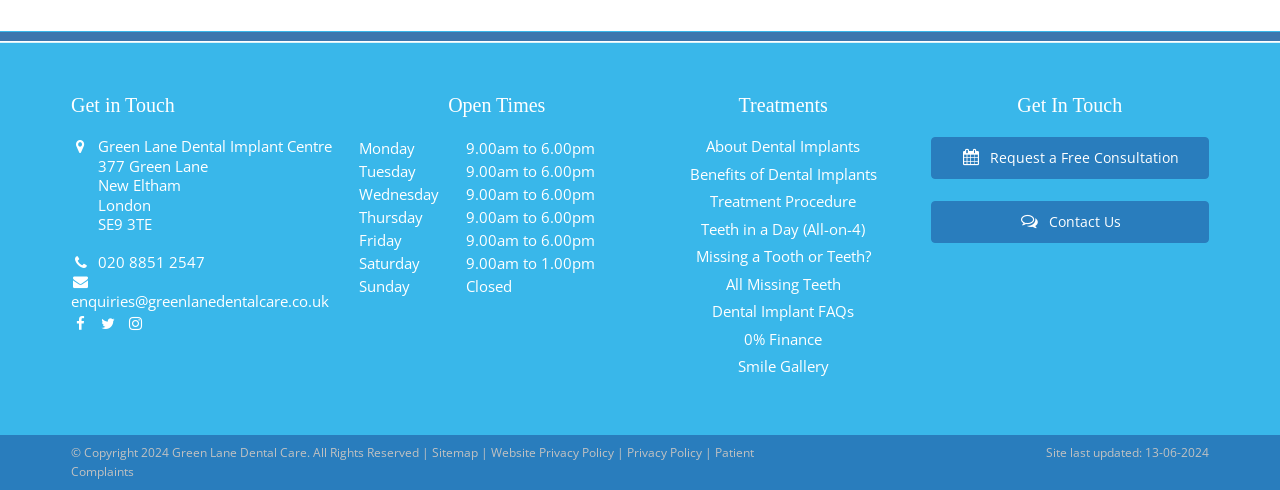What is the address of Green Lane Dental Implant Centre?
Based on the visual content, answer with a single word or a brief phrase.

377 Green Lane, New Eltham, London, SE9 3TE